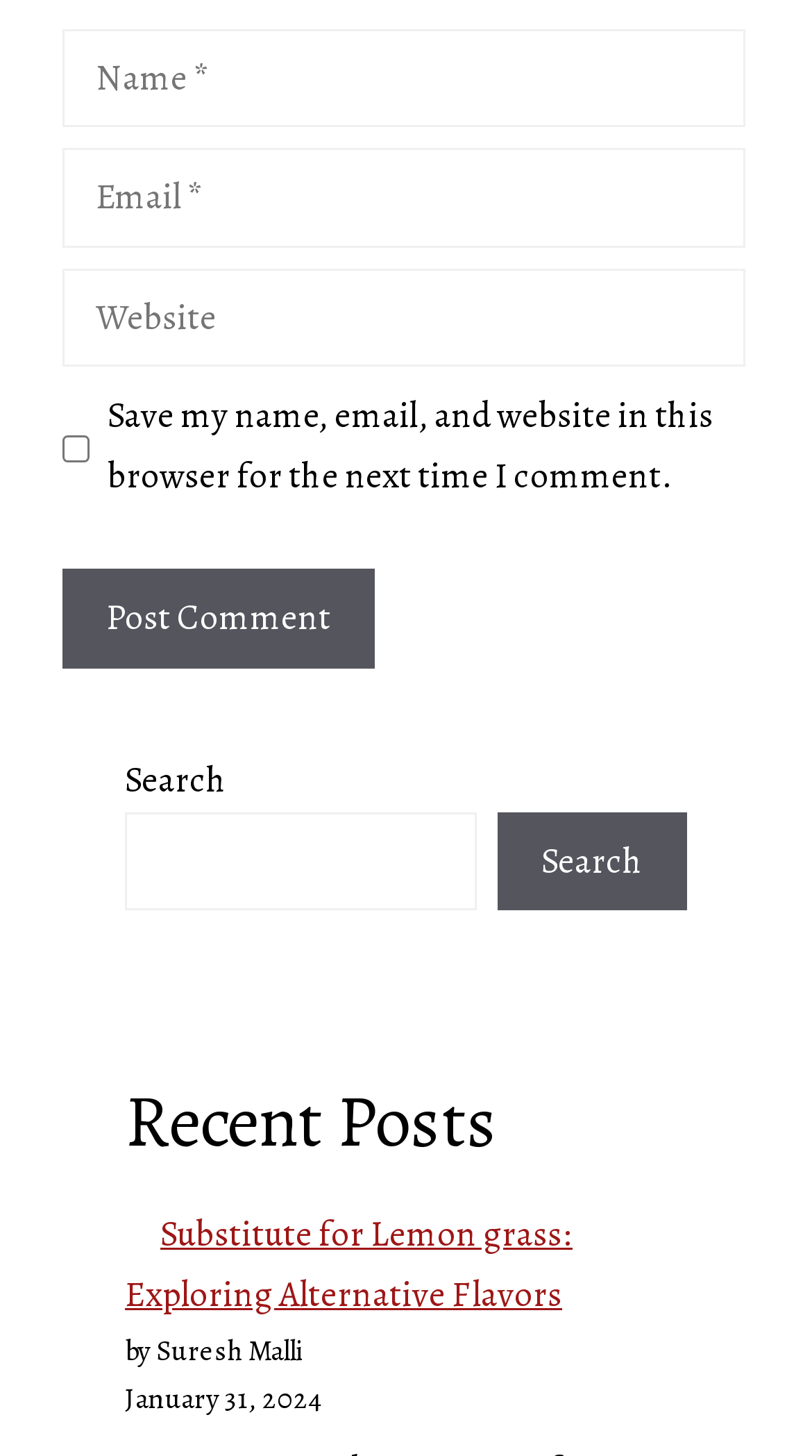Find and provide the bounding box coordinates for the UI element described with: "Search".

[0.613, 0.557, 0.846, 0.625]